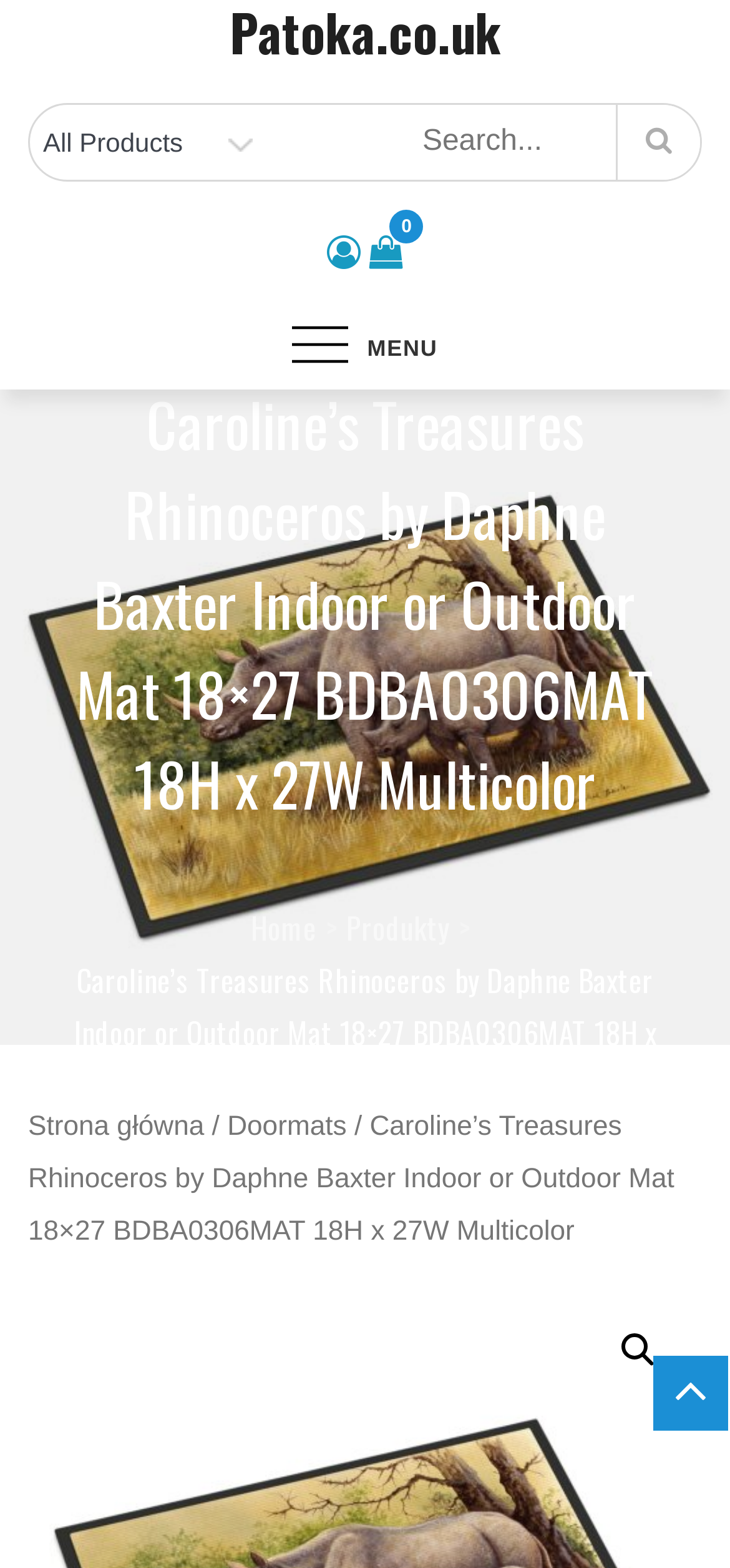Determine the bounding box coordinates for the region that must be clicked to execute the following instruction: "Click on the menu".

[0.37, 0.189, 0.63, 0.249]